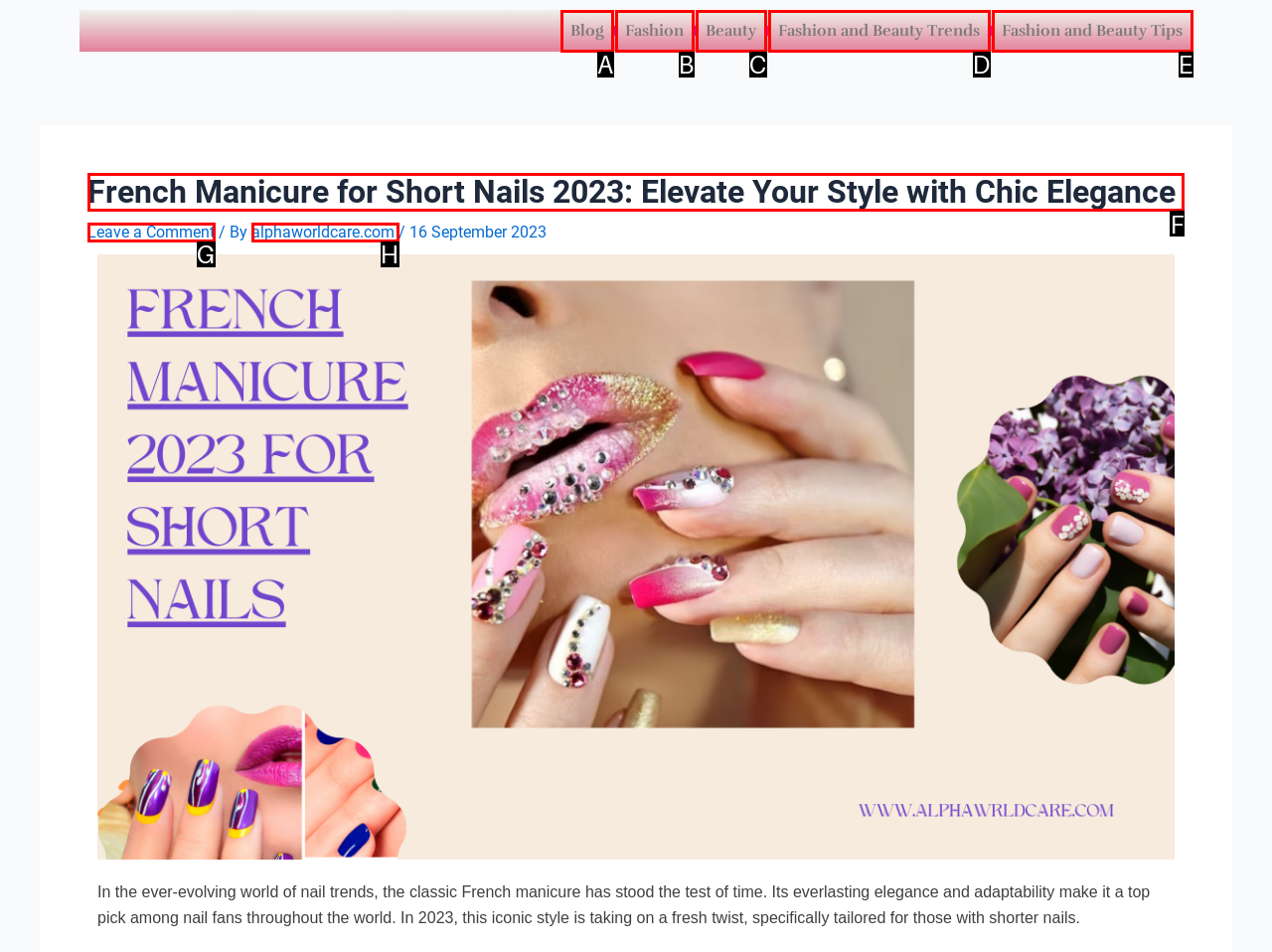Select the HTML element that should be clicked to accomplish the task: Check 'FACEBOOK' Reply with the corresponding letter of the option.

None